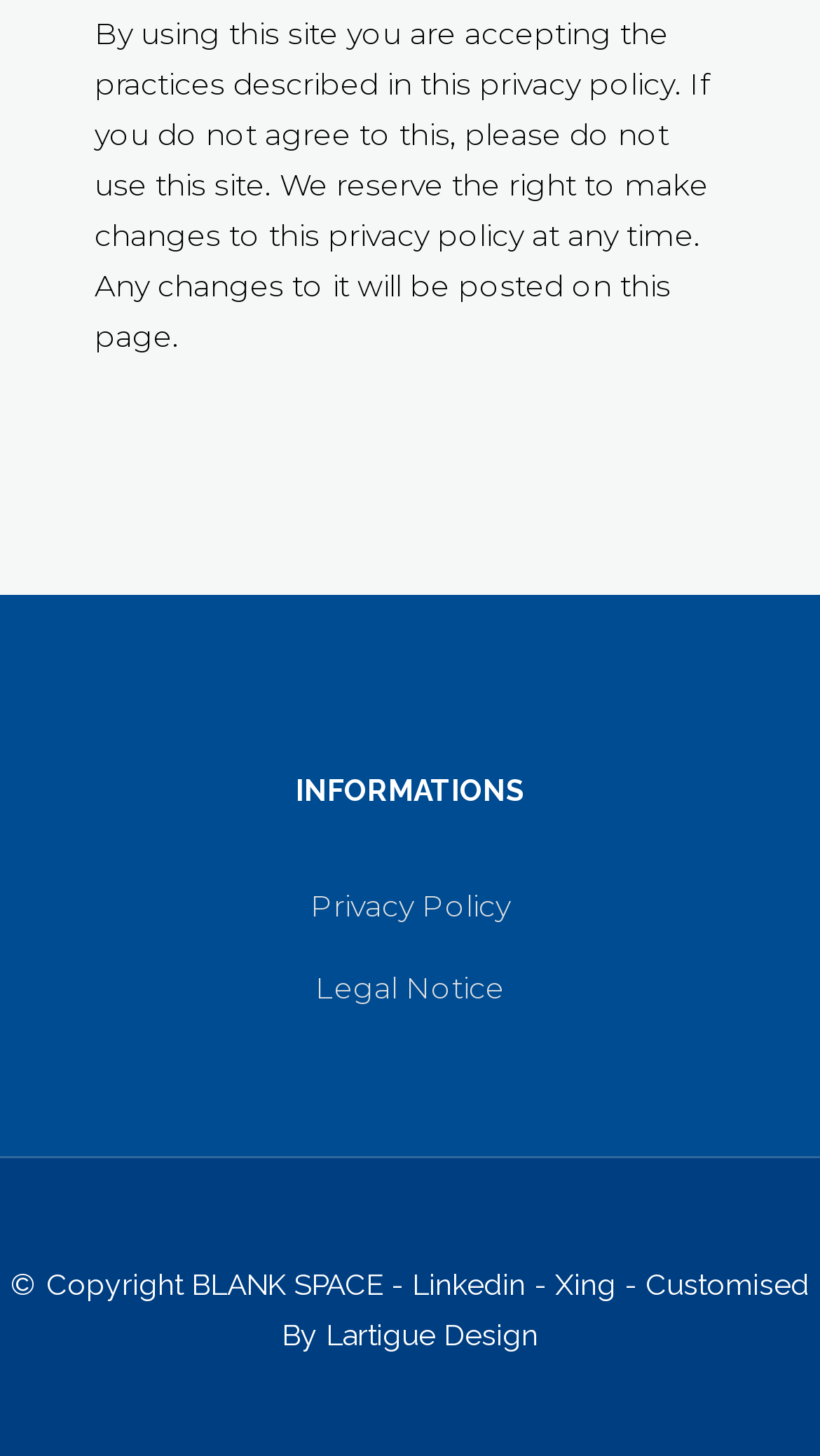Using the details from the image, please elaborate on the following question: What is the purpose of this webpage?

The webpage contains a static text stating the acceptance of the privacy policy, and it also provides links to the privacy policy and legal notice, indicating that the purpose of this webpage is to display the privacy policy and related information.